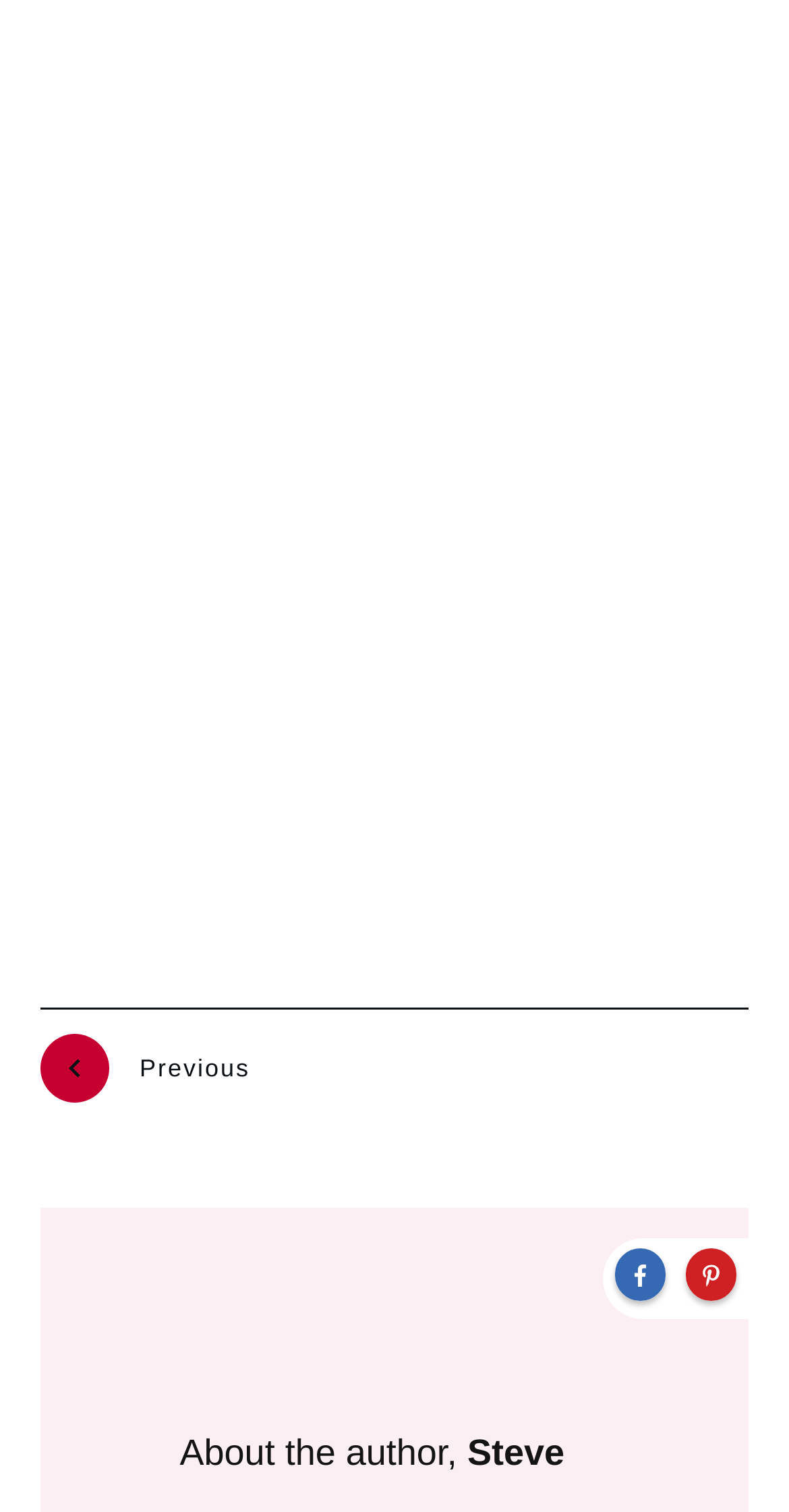What is the author's name?
Please provide a comprehensive answer based on the information in the image.

The author's name is mentioned in the StaticText element with the text 'Steve' at coordinates [0.592, 0.948, 0.715, 0.975].